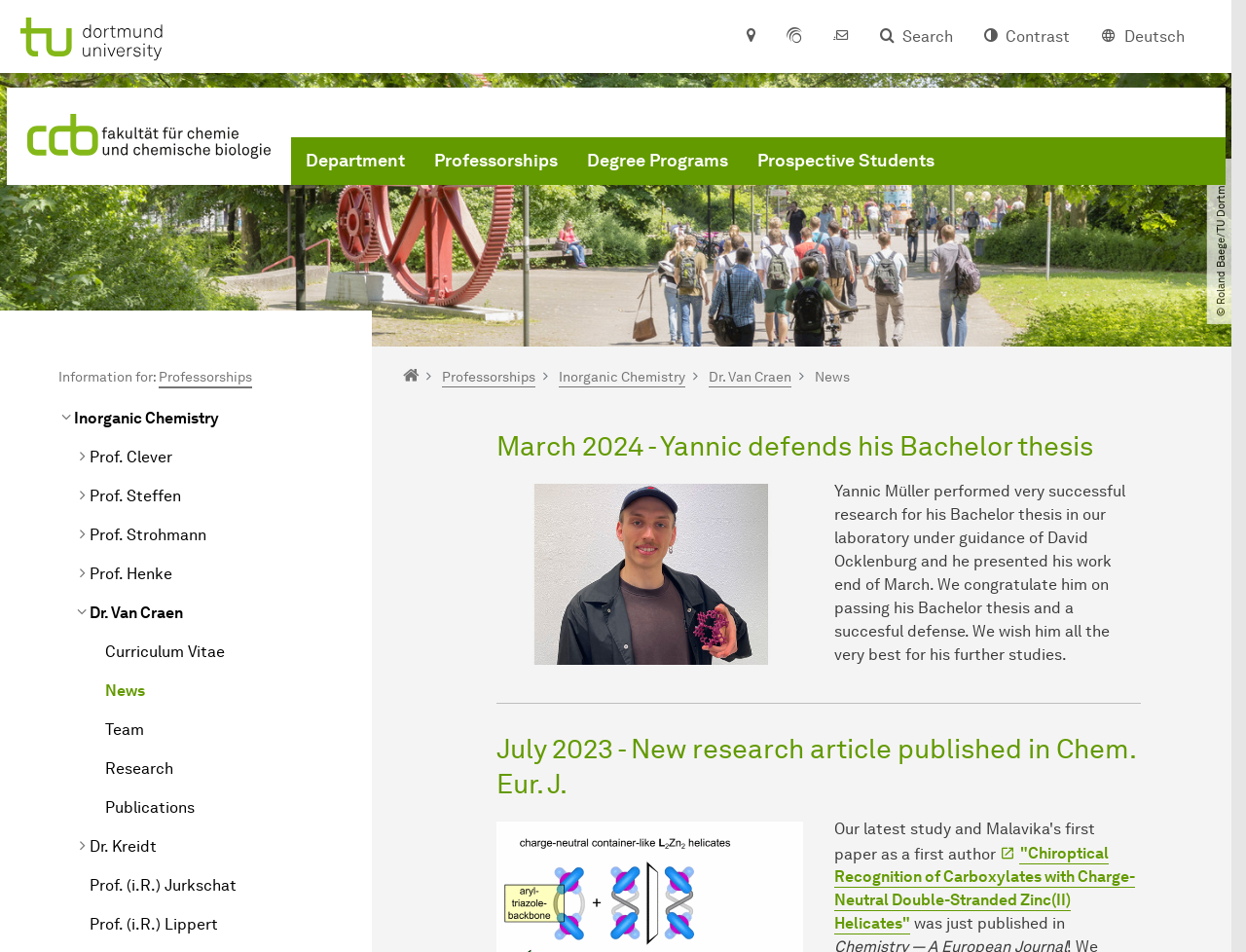What is the event mentioned in the news article dated March 2024?
Look at the image and provide a detailed response to the question.

I found the heading 'March 2024 - Yannic defends his Bachelor thesis' which suggests that the event mentioned in the news article dated March 2024 is Yannic defending his Bachelor thesis.